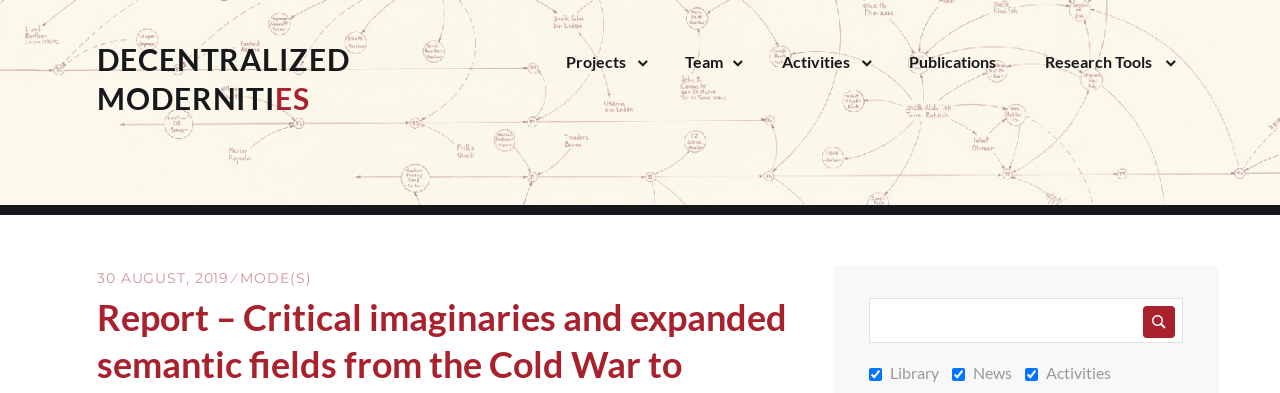Elaborate on all the elements present in the image.

The image displays a visually striking representation titled "Modernidade(s) Descentralizada(s)," serving as a header for the section on Decentralized Modernities. It features an intricate diagram that highlights the interconnectedness of various ideas related to critical imaginaries and the semantic fields stemming from the Cold War to contemporary times. Placed prominently at the top of the page, it sets the tone for a report dated 30 August 2019, focusing on transformative narratives and perspectives in modernity. This section of the webpage invites users to explore projects, team details, and activities, emphasizing a collaborative approach to understanding contemporary cultural dynamics.